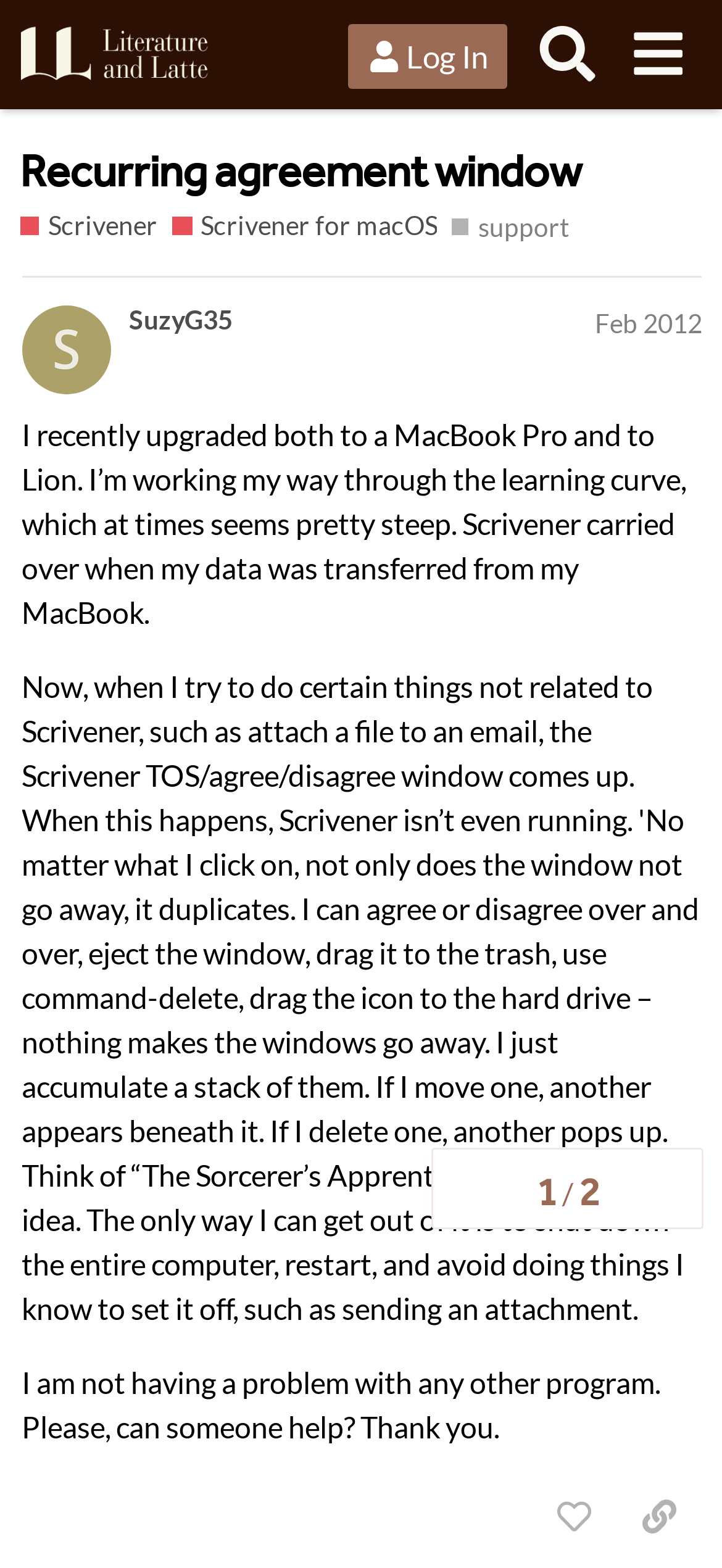Determine which piece of text is the heading of the webpage and provide it.

Recurring agreement window